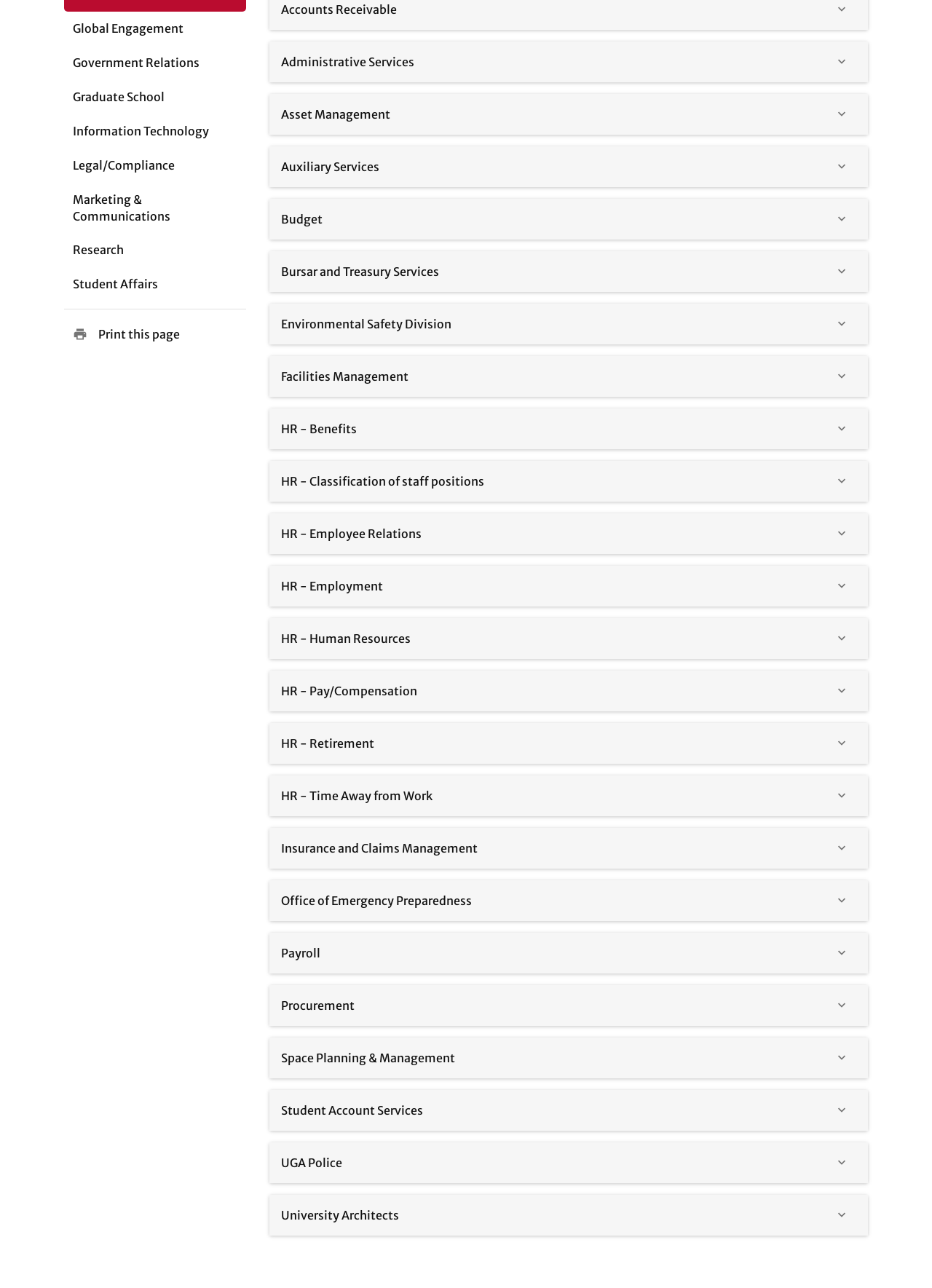Based on the element description, predict the bounding box coordinates (top-left x, top-left y, bottom-right x, bottom-right y) for the UI element in the screenshot: keyboard_arrow_down

[0.888, 0.932, 0.919, 0.955]